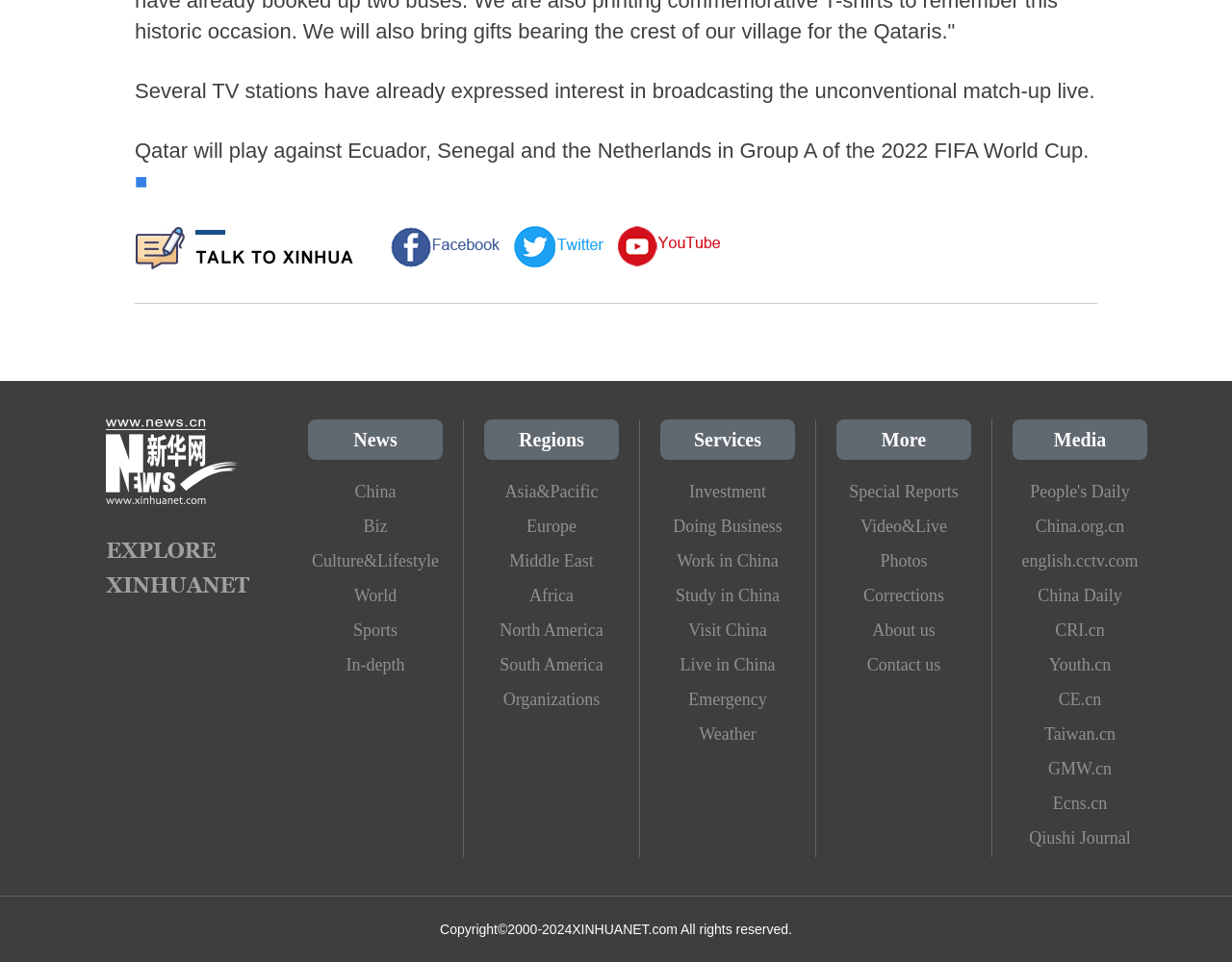Please determine the bounding box coordinates of the element's region to click for the following instruction: "Visit the 'People's Daily' website".

[0.822, 0.493, 0.931, 0.529]